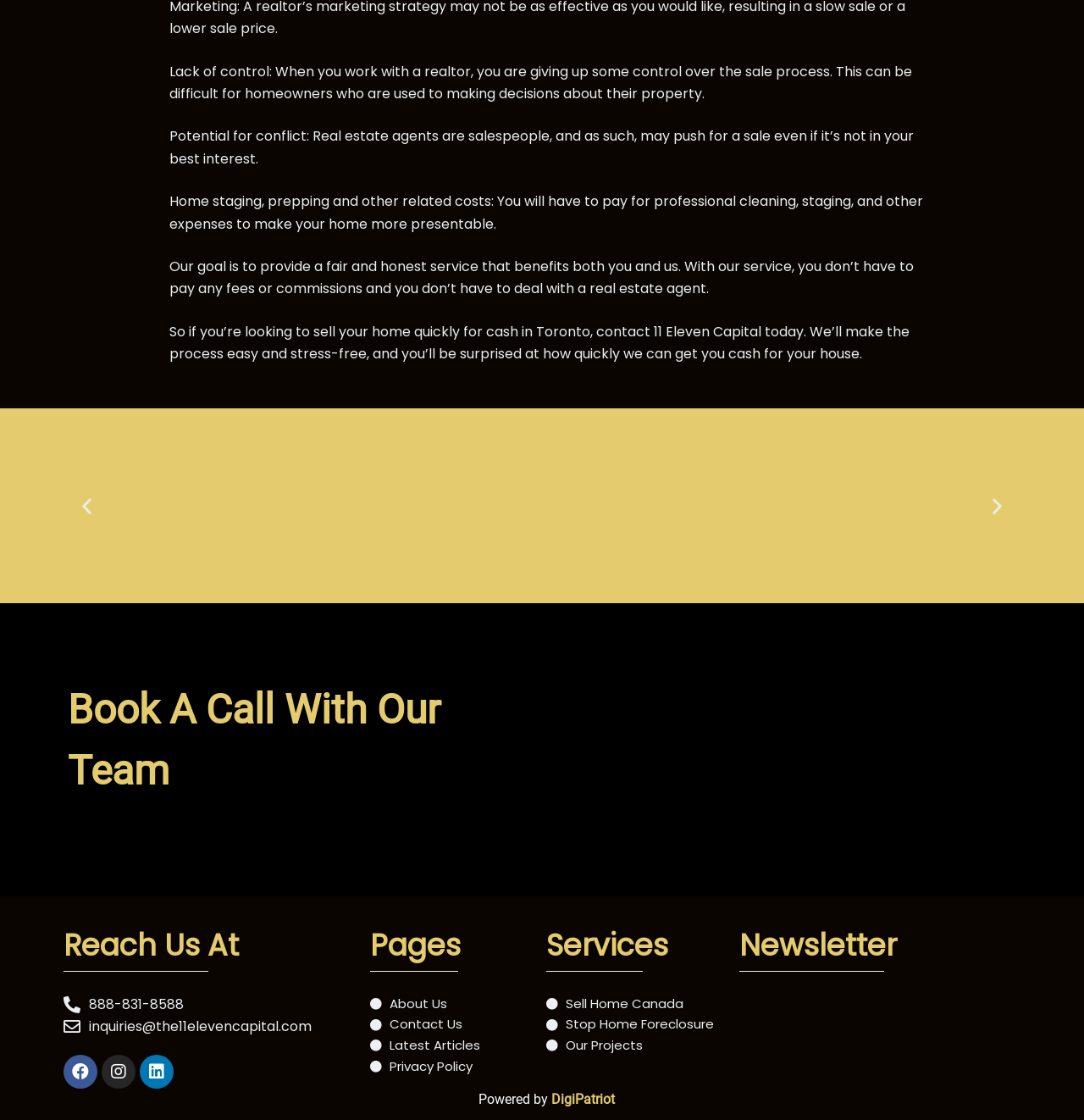What is the phone number to reach 11 Eleven Capital?
Provide an in-depth and detailed explanation in response to the question.

The phone number to reach 11 Eleven Capital is mentioned in the link element with the text content '888-831-8588', which is located in the 'Reach Us At' section of the webpage.